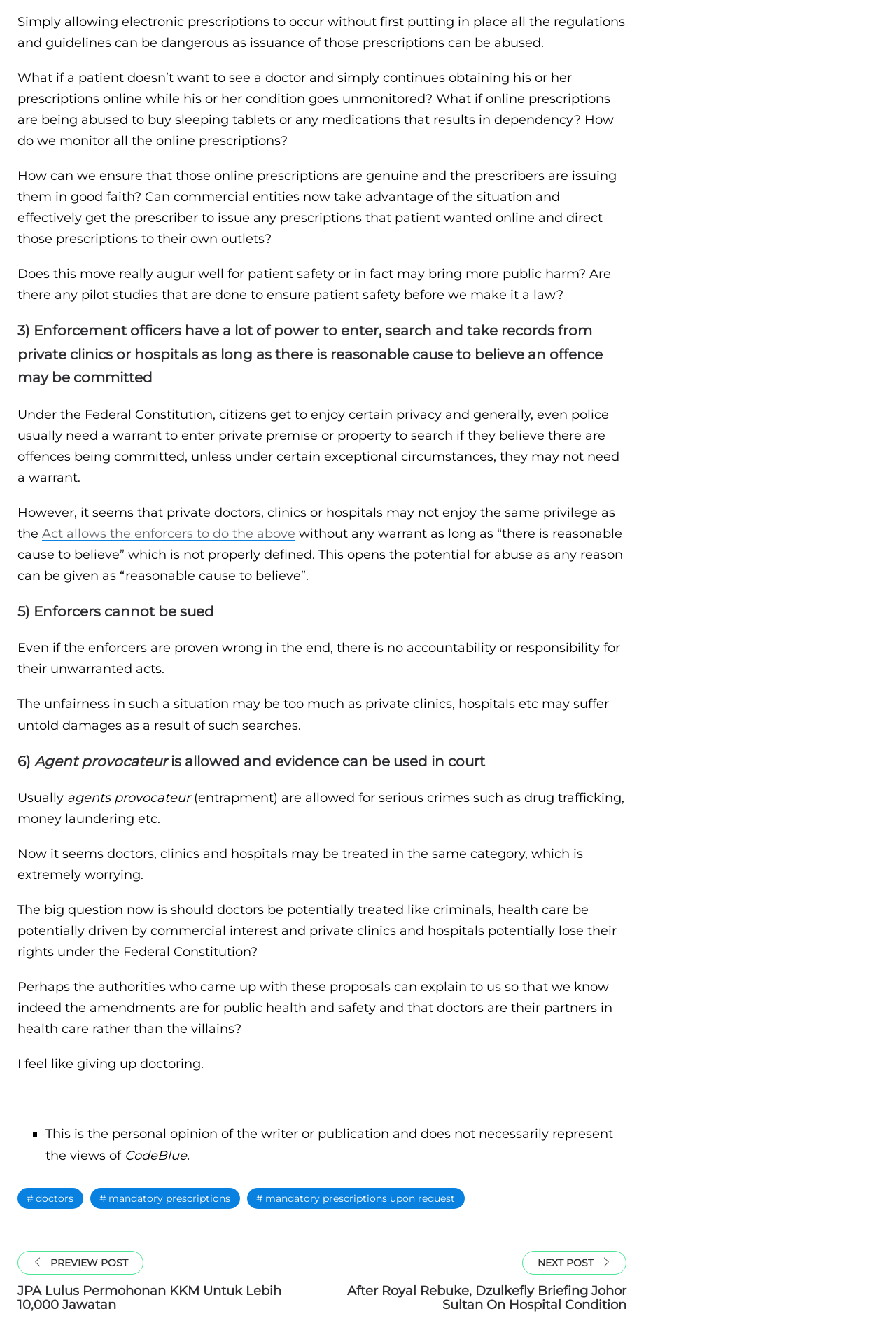Observe the image and answer the following question in detail: What is the main concern about online prescriptions?

The main concern about online prescriptions is patient safety, as it may lead to abuse, unmonitored conditions, and dependency on certain medications.